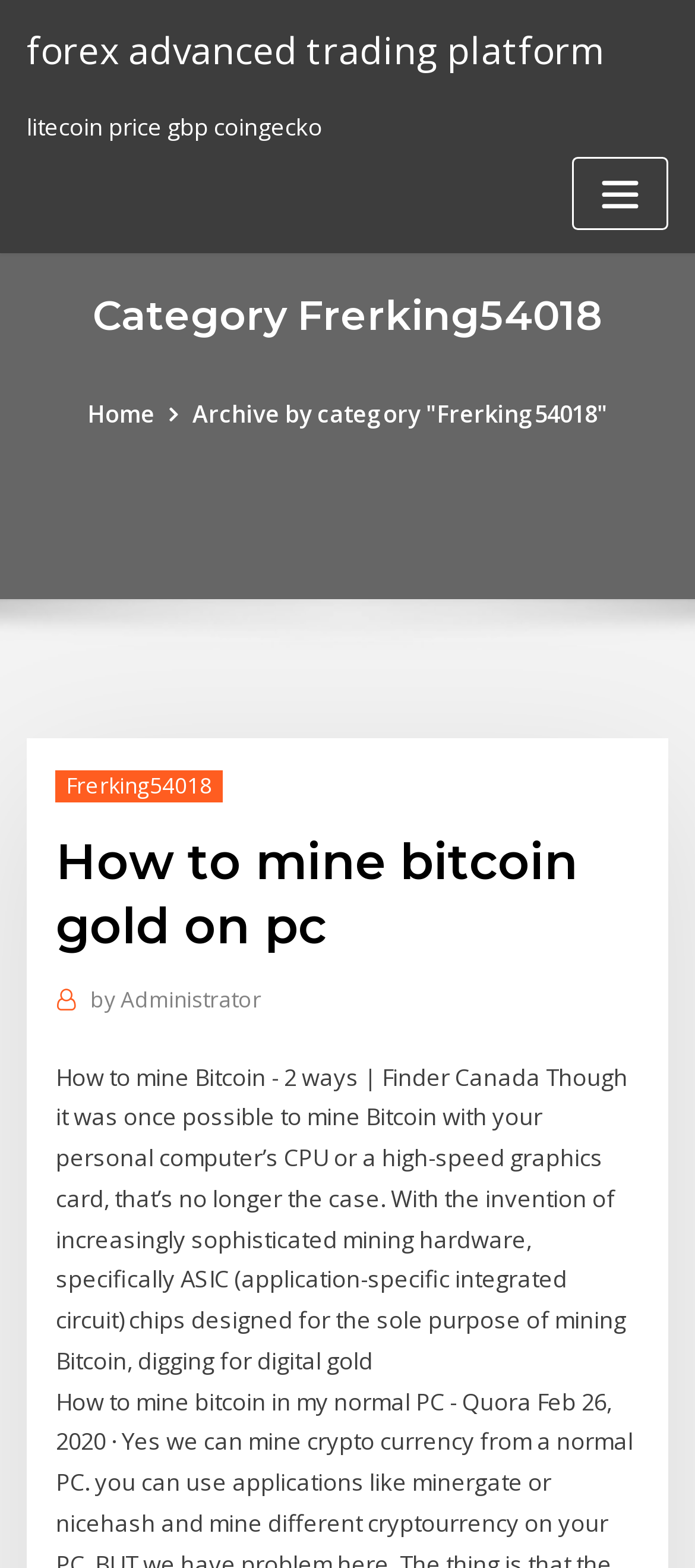Please provide a comprehensive response to the question based on the details in the image: What is the category of the current webpage?

I determined the category by looking at the heading element 'Category Frerking54018' which is located at [0.038, 0.185, 0.962, 0.218] and has a bounding box coordinate that indicates it is a prominent element on the webpage.